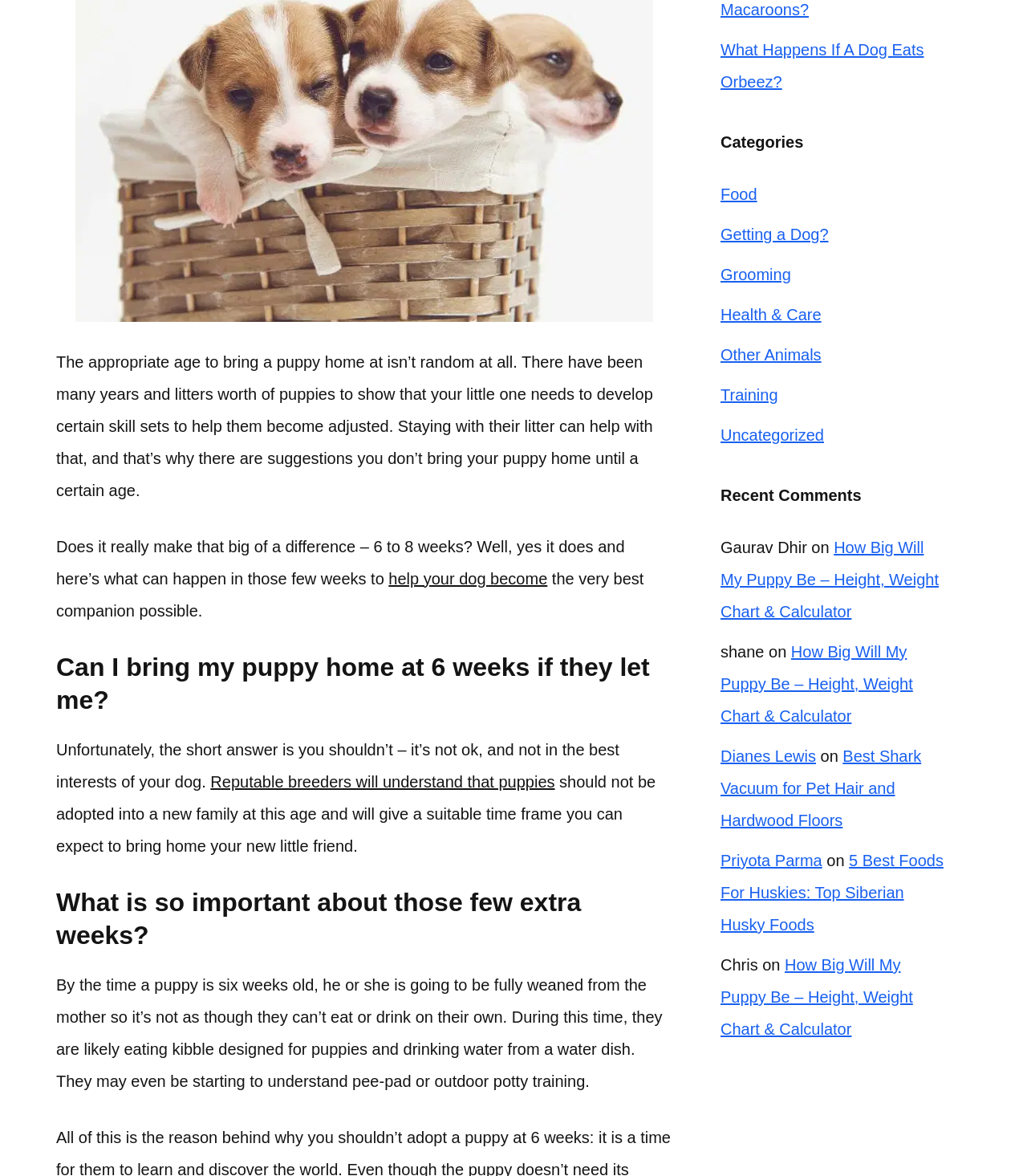Using the description "Food", locate and provide the bounding box of the UI element.

[0.702, 0.158, 0.737, 0.173]